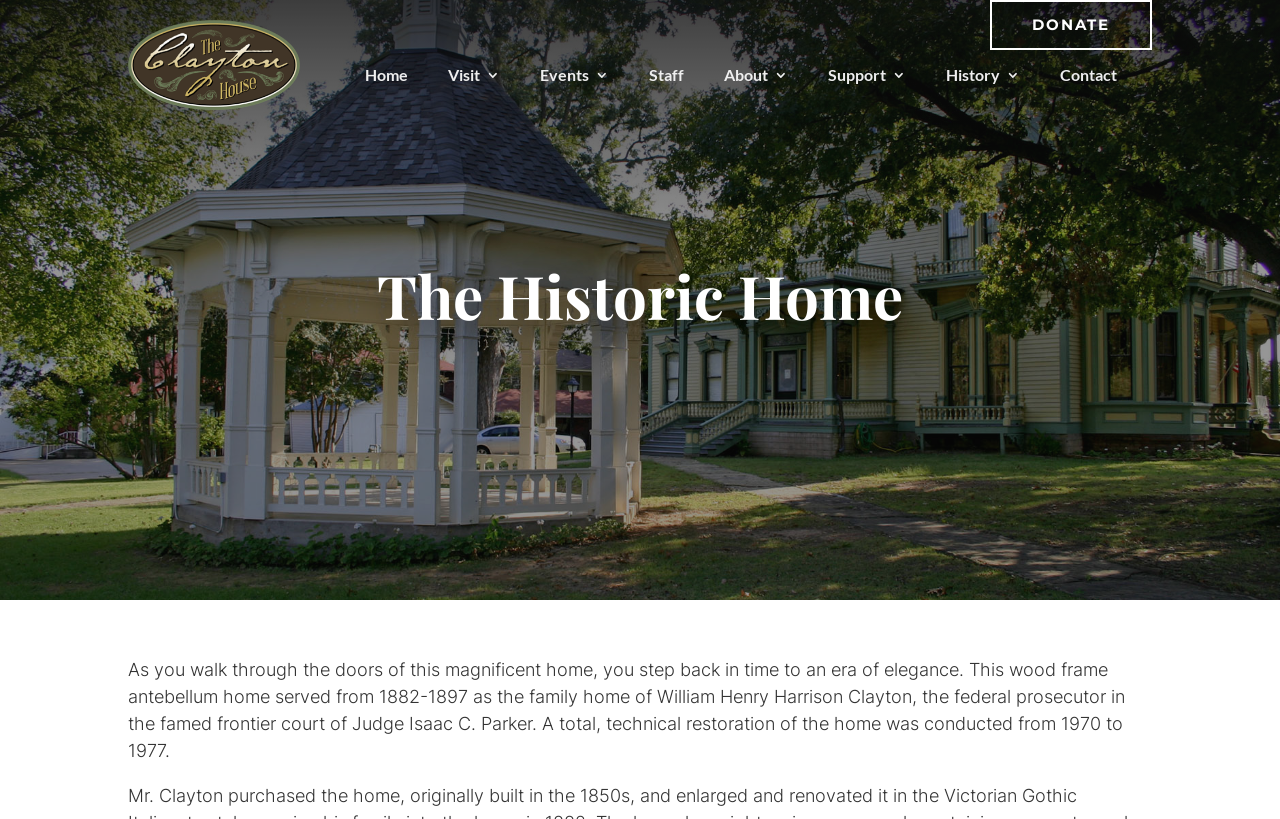Provide a single word or phrase to answer the given question: 
Who was the federal prosecutor mentioned on this webpage?

William Henry Harrison Clayton